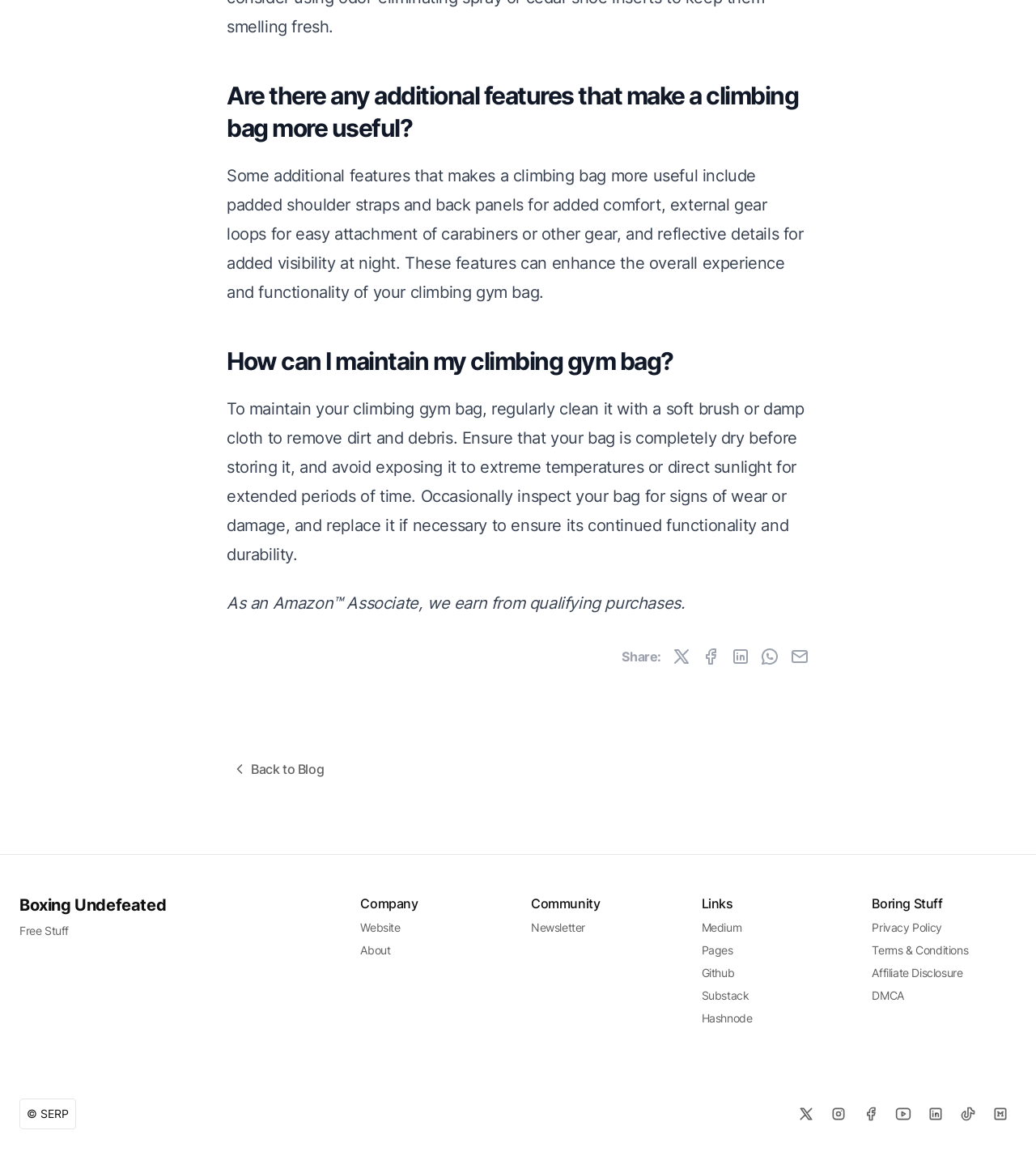Can you find the bounding box coordinates of the area I should click to execute the following instruction: "Go back to blog"?

[0.219, 0.648, 0.322, 0.683]